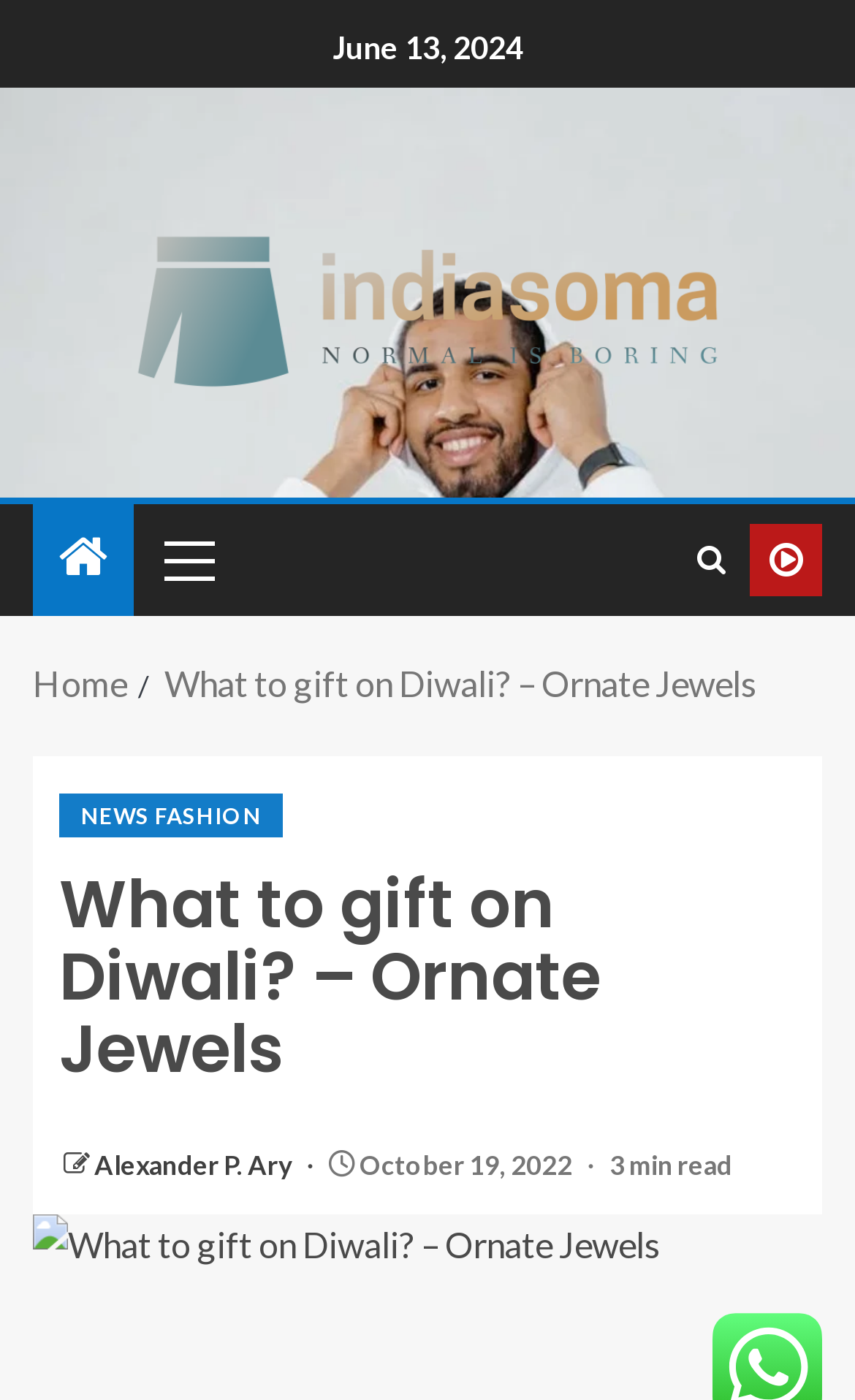Show the bounding box coordinates of the region that should be clicked to follow the instruction: "search for NEWS FASHION."

[0.069, 0.567, 0.331, 0.598]